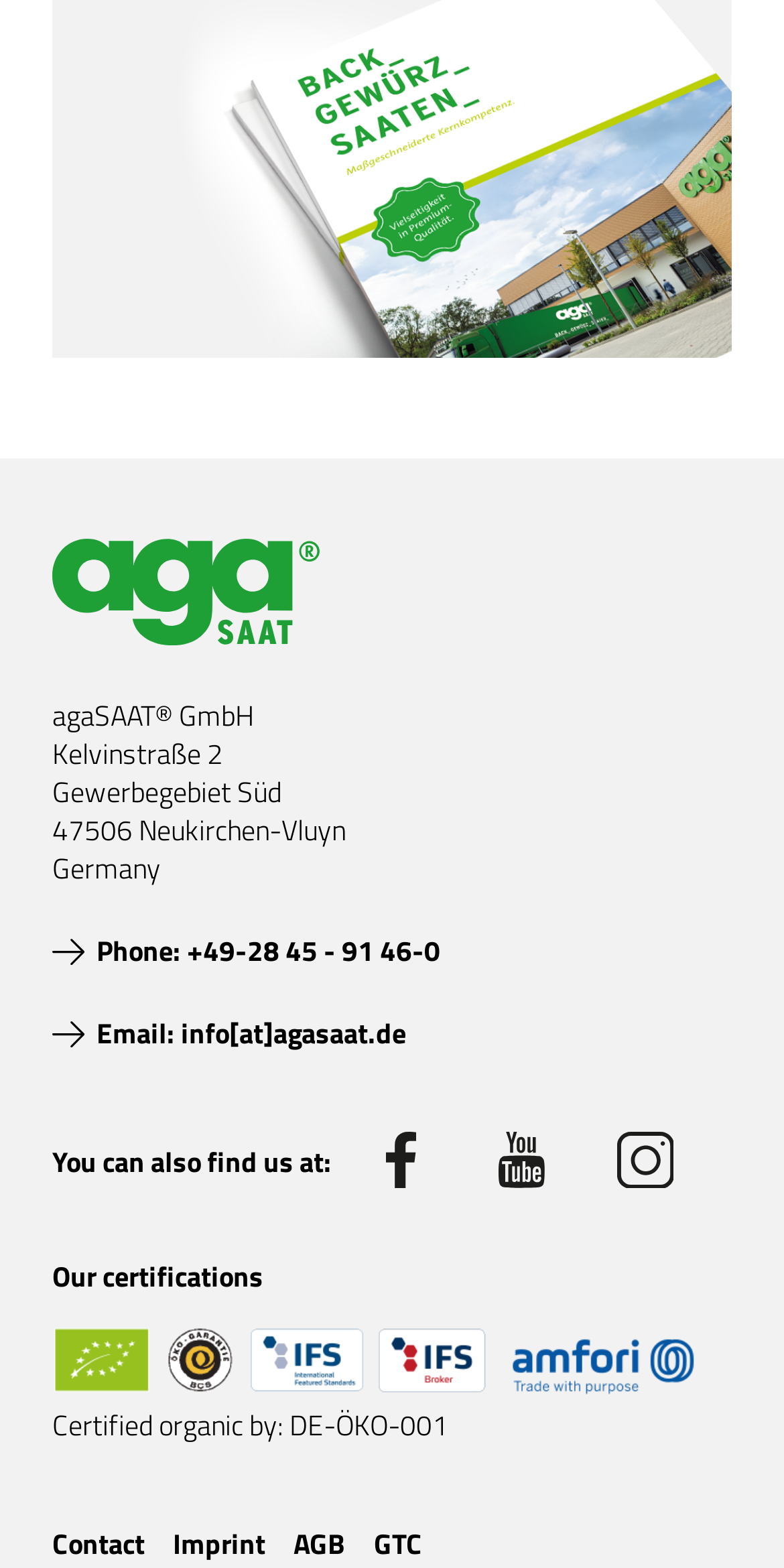Mark the bounding box of the element that matches the following description: "title="Facebook"".

[0.474, 0.722, 0.546, 0.758]